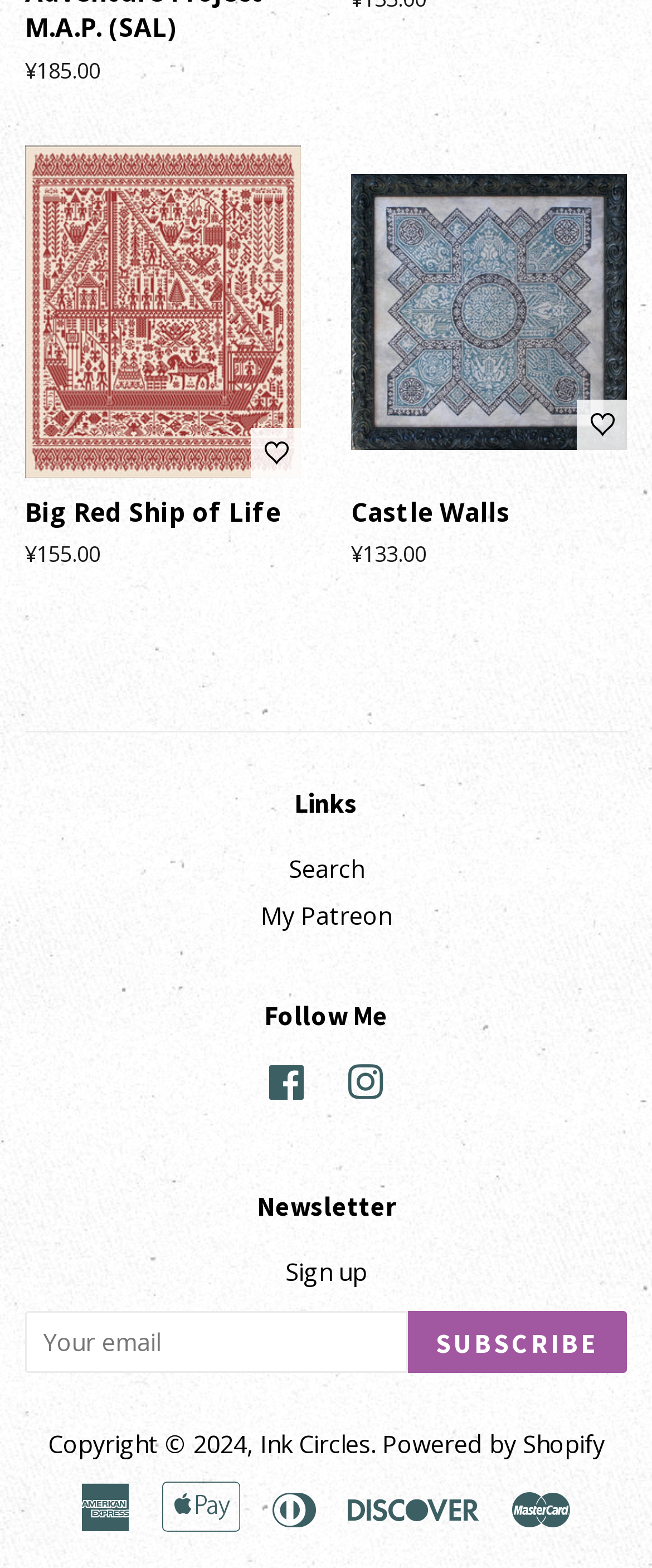What payment methods are accepted?
Provide a comprehensive and detailed answer to the question.

I found the payment methods by looking at the StaticText elements at the bottom of the webpage, which list various payment methods such as American Express, Apple Pay, Diners Club, Discover, and Master.